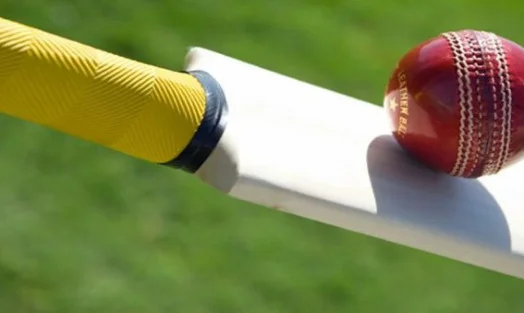Please answer the following question using a single word or phrase: What is the material of the cricket bat's blade?

Wood